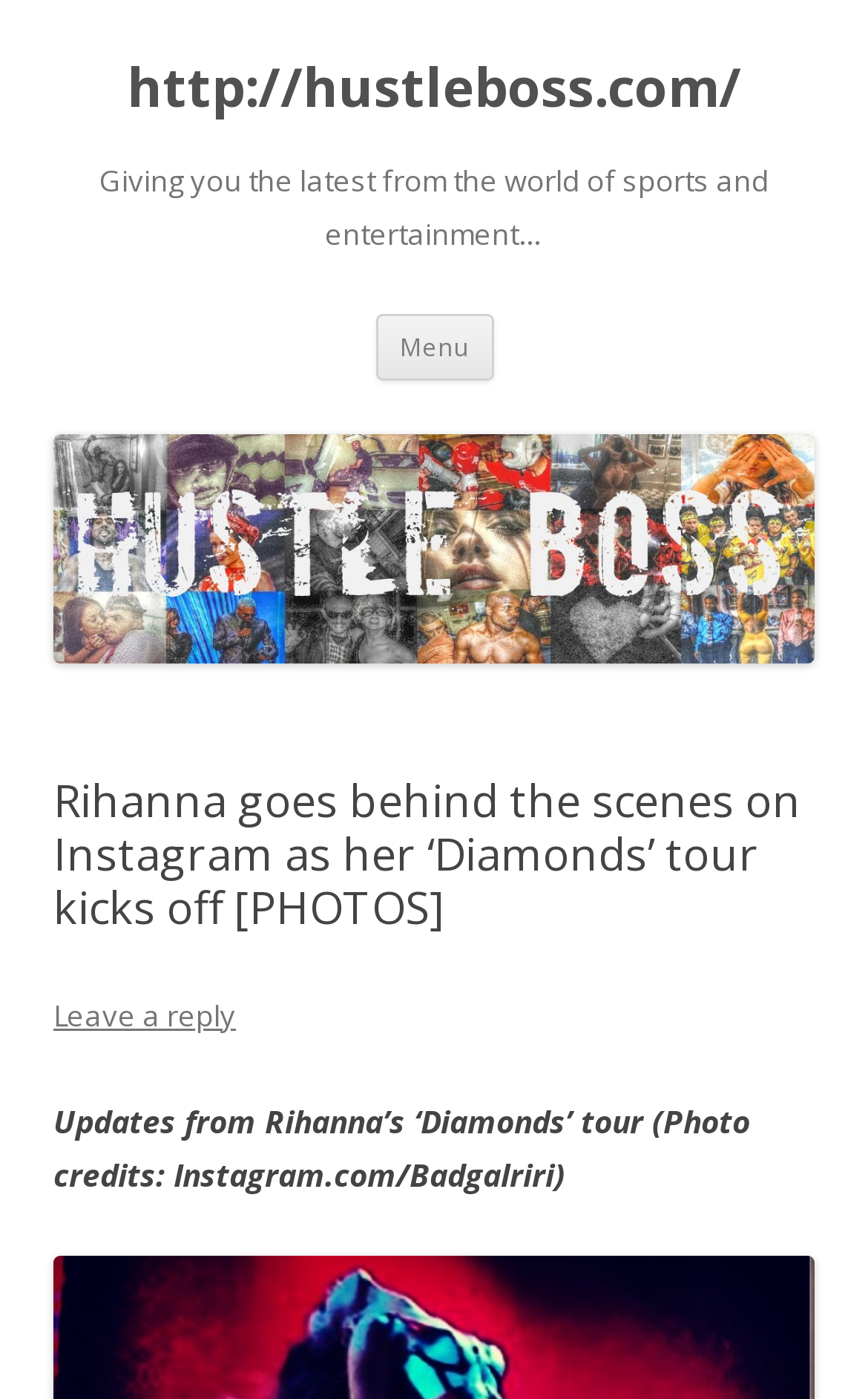Respond to the question below with a single word or phrase:
What is the website's URL?

http://hustleboss.com/